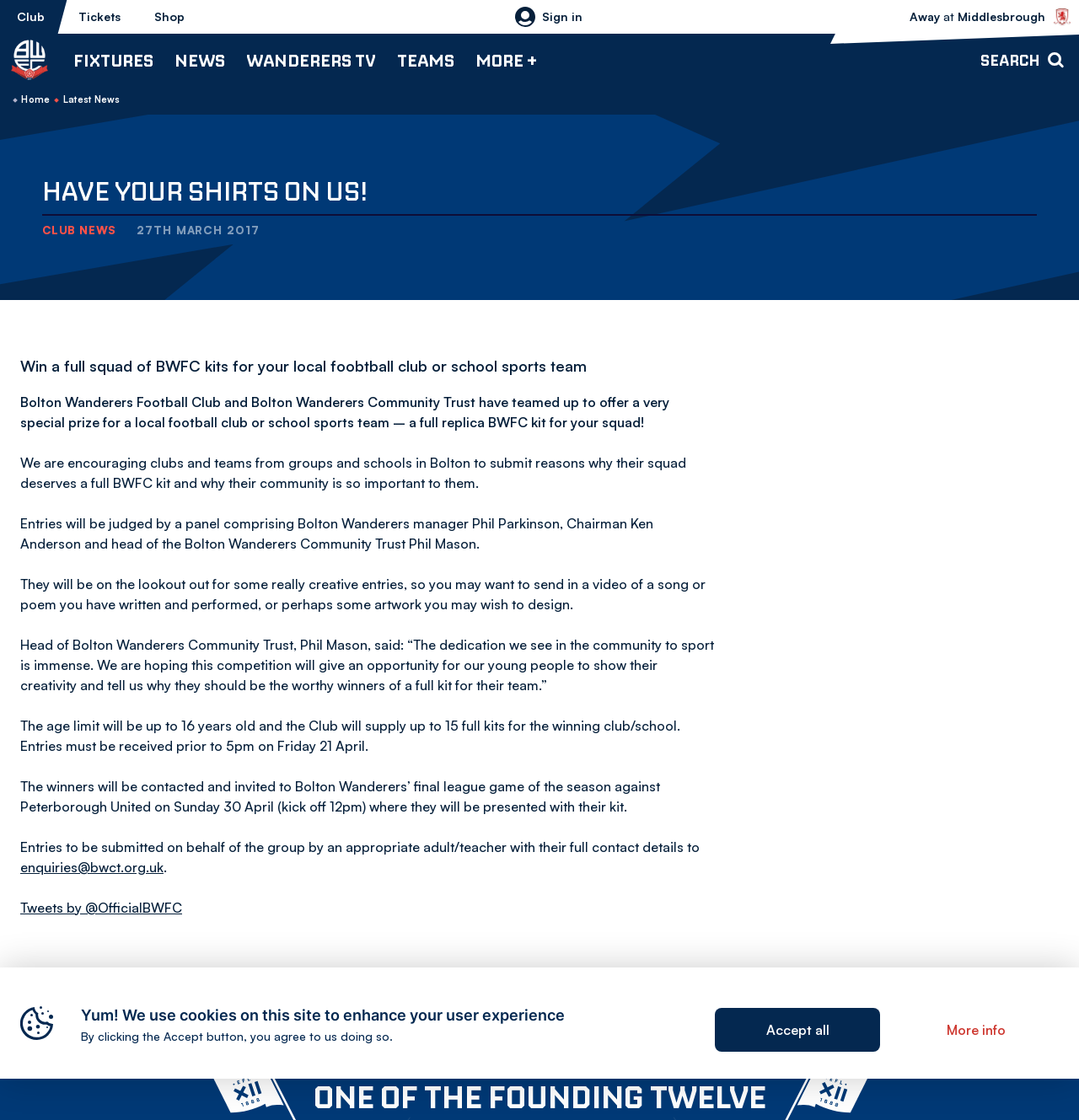Indicate the bounding box coordinates of the element that must be clicked to execute the instruction: "Click on Home". The coordinates should be given as four float numbers between 0 and 1, i.e., [left, top, right, bottom].

None